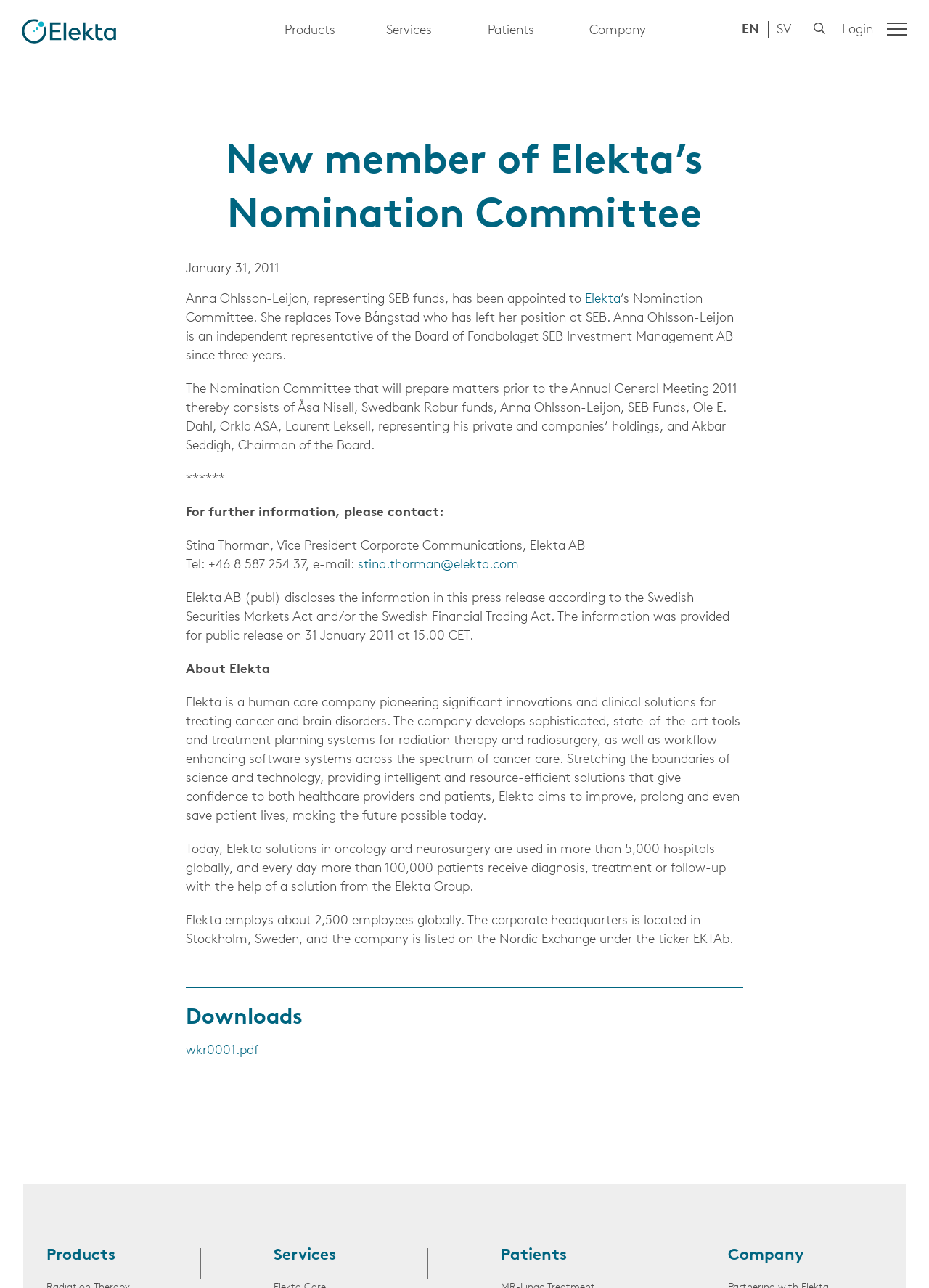Identify the bounding box coordinates of the area that should be clicked in order to complete the given instruction: "Download the wkr0001.pdf file". The bounding box coordinates should be four float numbers between 0 and 1, i.e., [left, top, right, bottom].

[0.2, 0.81, 0.278, 0.821]